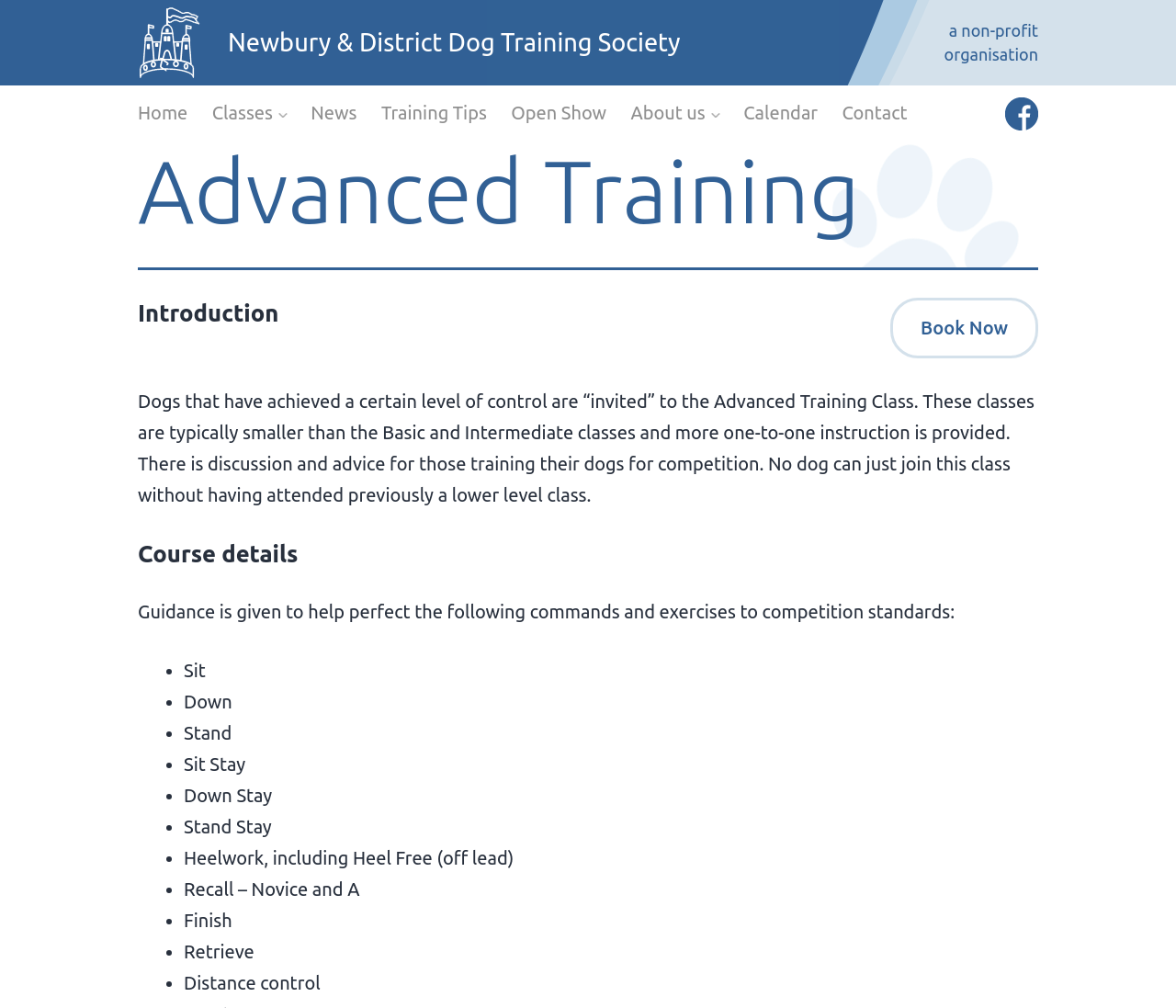Offer an extensive depiction of the webpage and its key elements.

The webpage is about Advanced Training offered by the Newbury & District Dog Training Society. At the top, there is a logo image and a link to the organization's homepage. Below the logo, there is a heading with the organization's name. To the right of the logo, there is a navigation menu with links to various pages, including Home, Classes, News, Training Tips, Open Show, About us, Calendar, and Contact.

Below the navigation menu, there is a heading that reads "Advanced Training" and an introduction to the training class. The introduction explains that the class is for dogs that have achieved a certain level of control and provides one-to-one instruction. It also mentions that the class is not open to all dogs and requires prior attendance to a lower-level class.

Further down, there is a section with the heading "Course details" that outlines the specific commands and exercises that will be covered in the class. These include Sit, Down, Stand, Sit Stay, Down Stay, Stand Stay, Heelwork, Recall, Finish, and Retrieve. Each of these items is listed as a bullet point.

At the bottom right of the page, there is a link to book a spot in the class.